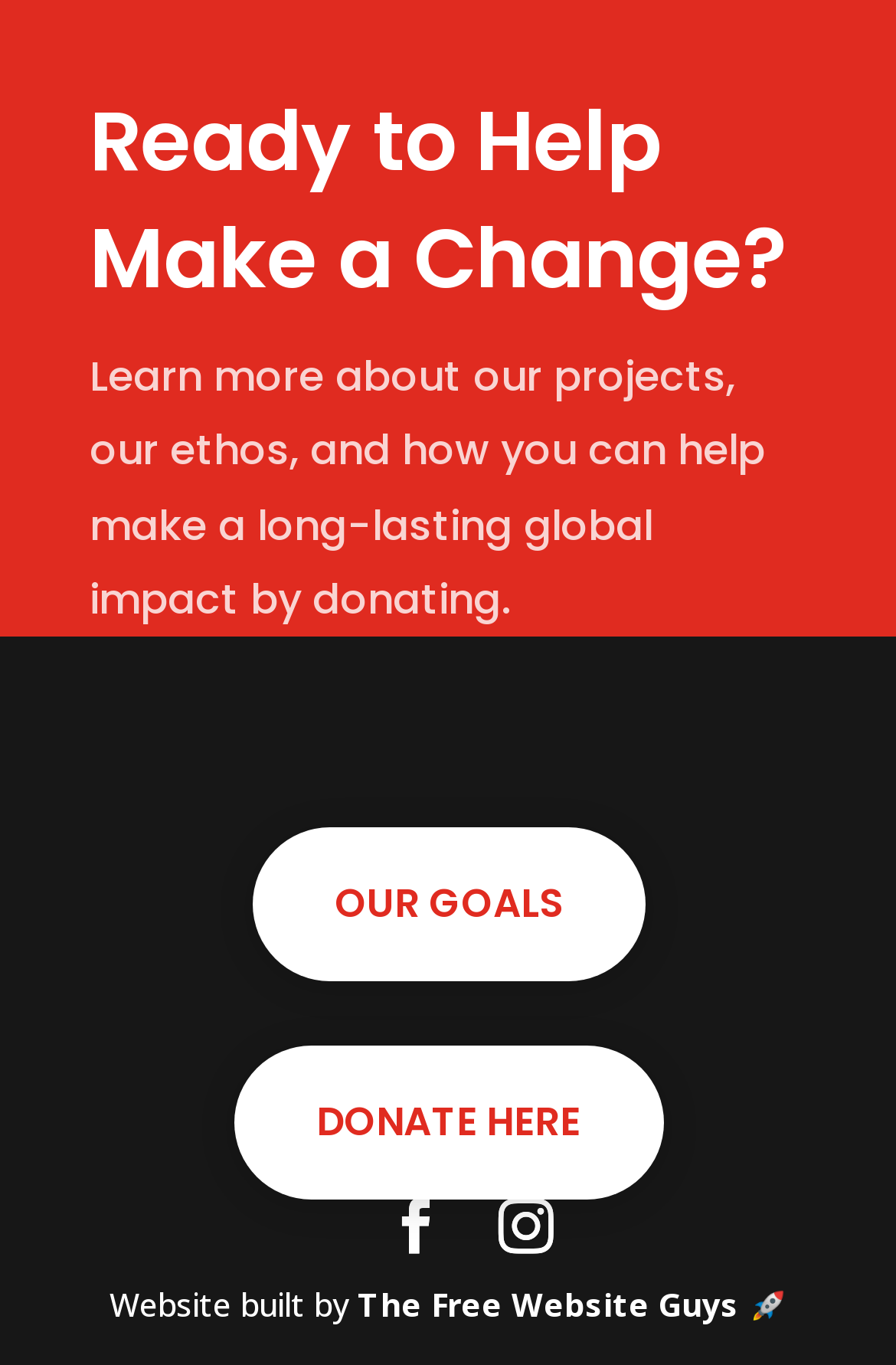Examine the screenshot and answer the question in as much detail as possible: How many social media links are present?

There are two social media links present on the webpage, represented by the icons '' and '', which are commonly used to represent social media platforms.